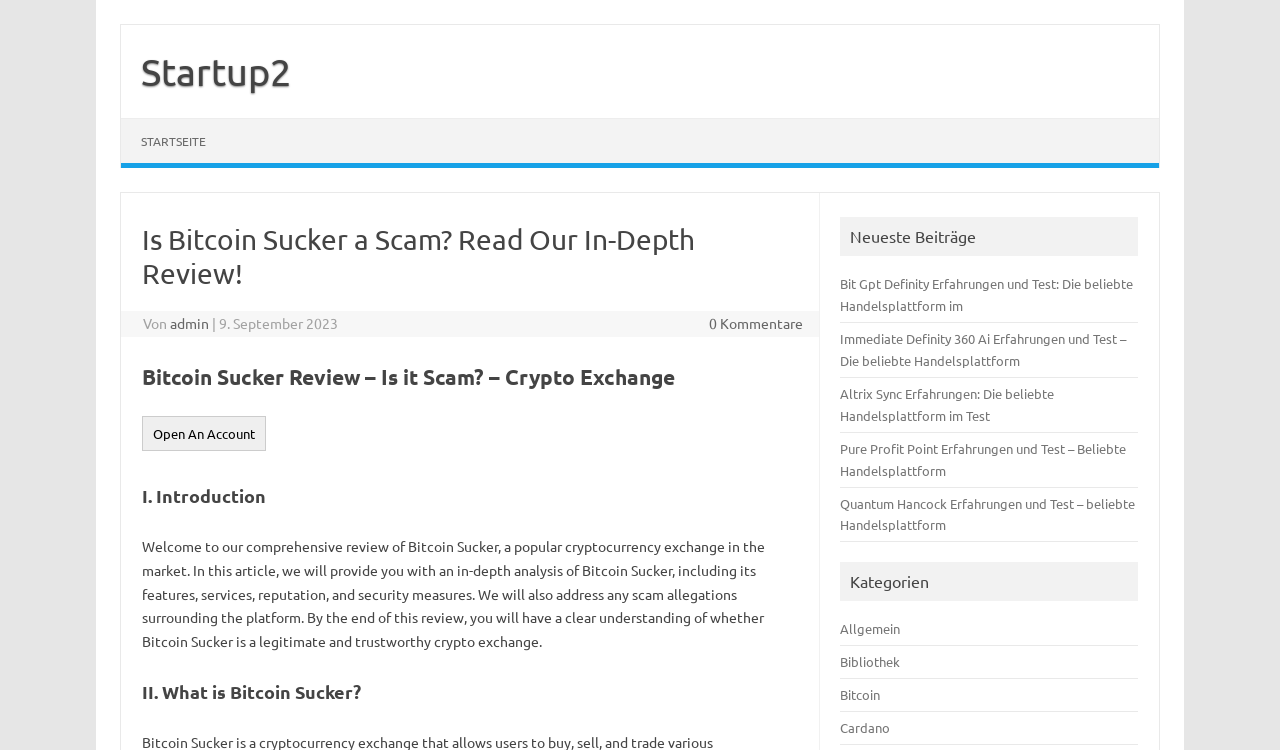Please determine the bounding box of the UI element that matches this description: Open An Account. The coordinates should be given as (top-left x, top-left y, bottom-right x, bottom-right y), with all values between 0 and 1.

[0.111, 0.555, 0.208, 0.602]